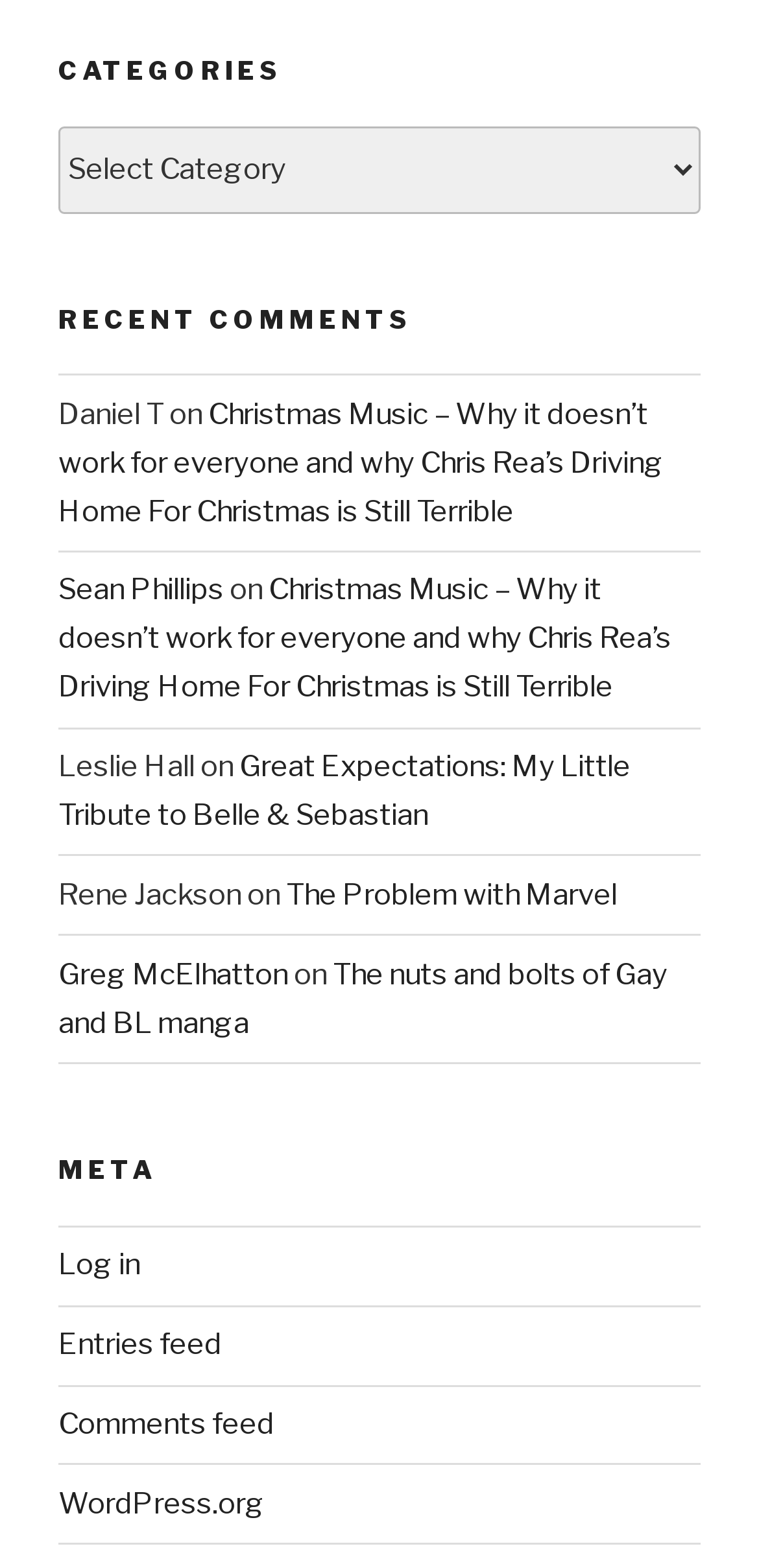Please determine the bounding box coordinates of the area that needs to be clicked to complete this task: 'View the comments feed'. The coordinates must be four float numbers between 0 and 1, formatted as [left, top, right, bottom].

[0.077, 0.897, 0.362, 0.919]